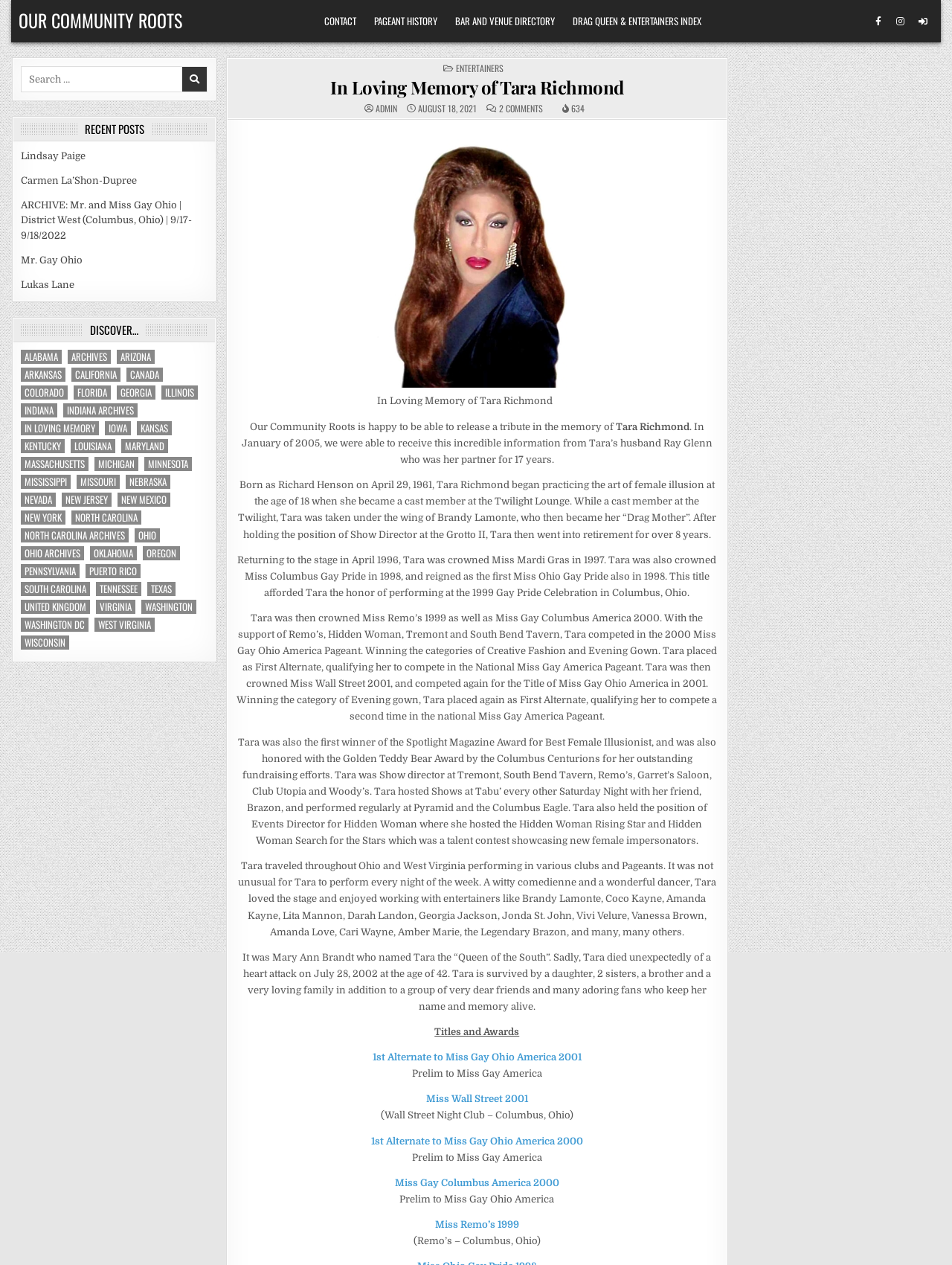Please identify the bounding box coordinates of the region to click in order to complete the task: "Read about Tara Richmond". The coordinates must be four float numbers between 0 and 1, specified as [left, top, right, bottom].

[0.247, 0.061, 0.755, 0.077]